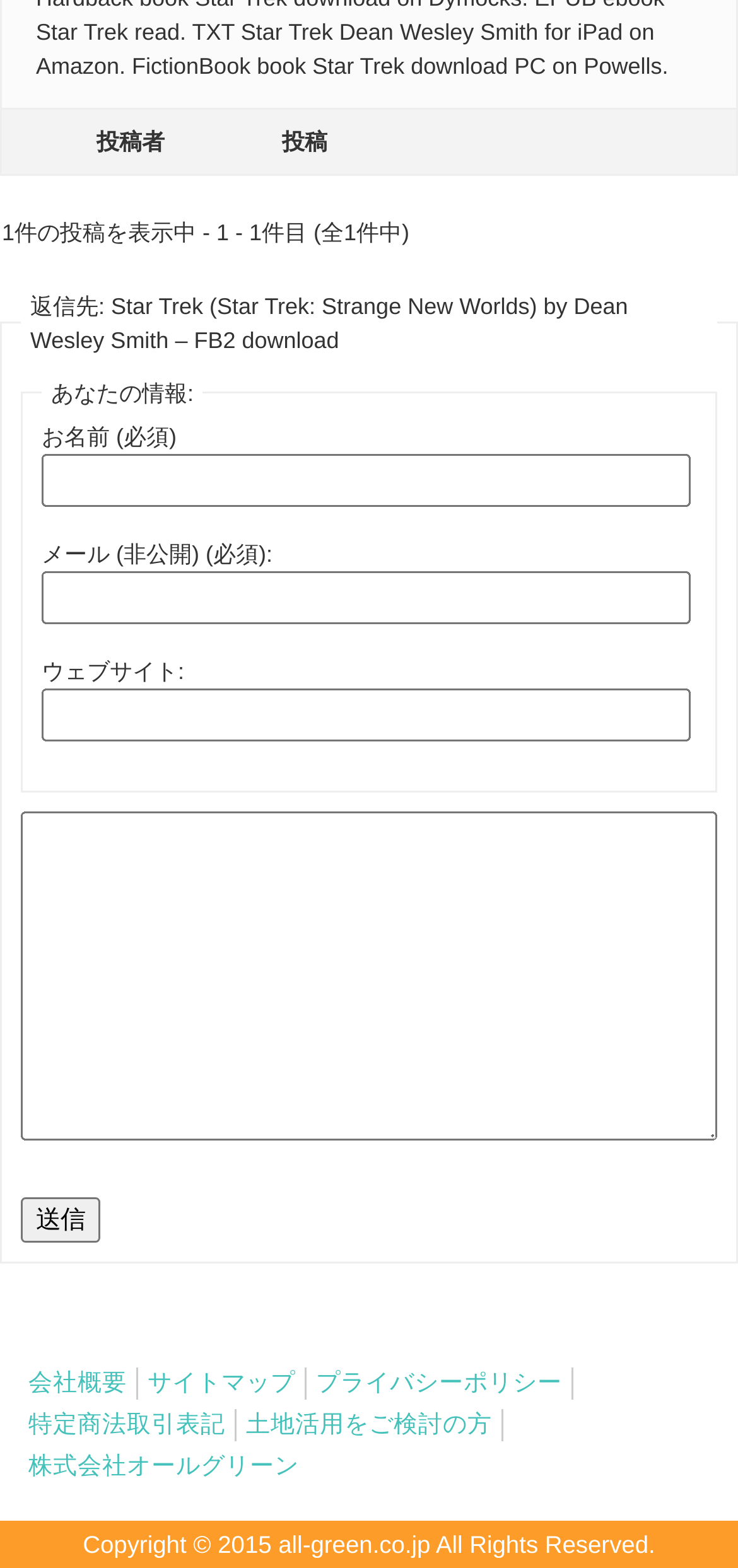Provide a short, one-word or phrase answer to the question below:
What is the copyright year?

2015